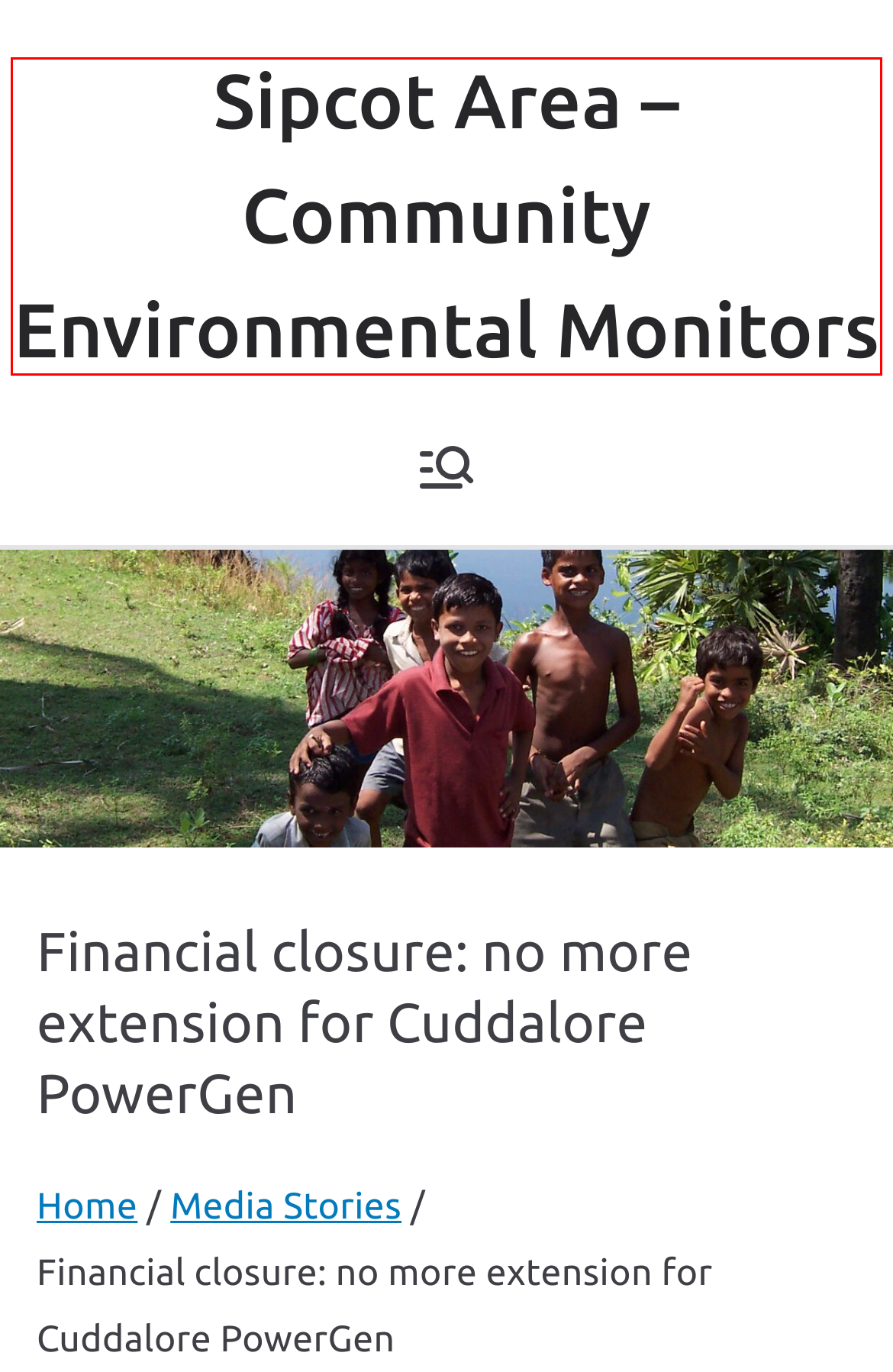Review the screenshot of a webpage that includes a red bounding box. Choose the most suitable webpage description that matches the new webpage after clicking the element within the red bounding box. Here are the candidates:
A. Sipcot Area – Community Environmental Monitors
B. TNPCB orders closure of fish meal company – Sipcot Area – Community Environmental Monitors
C. ZAKRA Multipurpose WordPress Theme - Fast, Customizable & SEO-Friendly
D. Blog Tool, Publishing Platform, and CMS – WordPress.org
E. Media Stories – Sipcot Area – Community Environmental Monitors
F. sacem – Sipcot Area – Community Environmental Monitors
G. Petition Online - Petition Online has been retired
H. Donate – Sipcot Area – Community Environmental Monitors

A